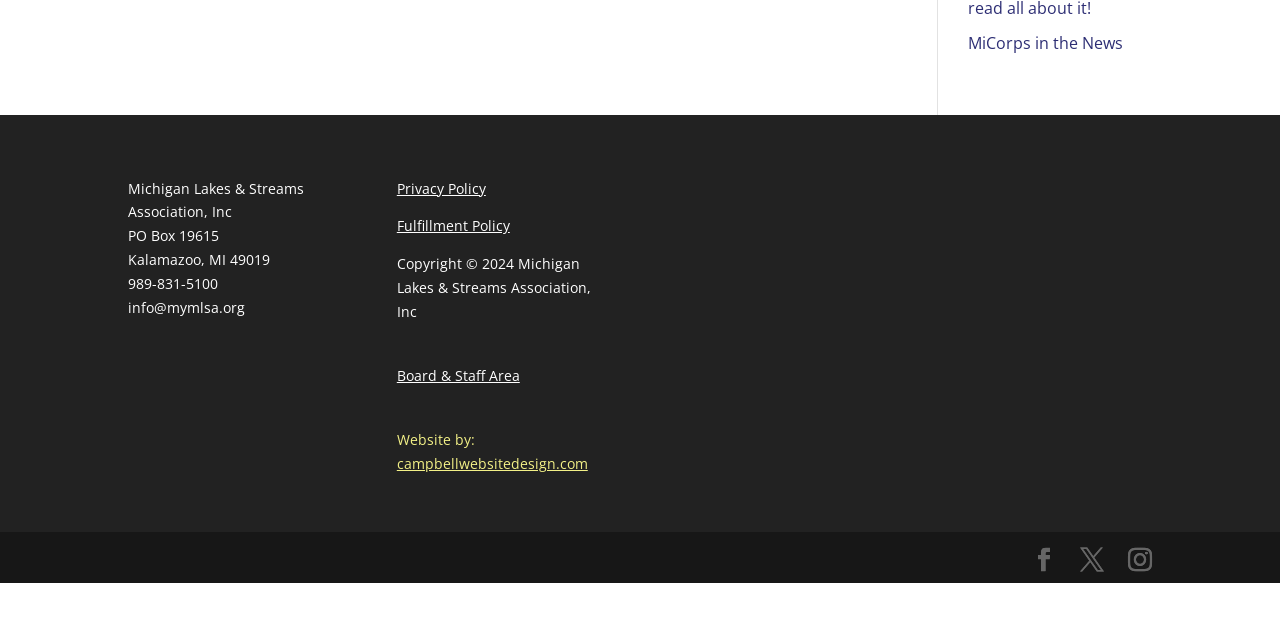Predict the bounding box of the UI element based on the description: "MiCorps in the News". The coordinates should be four float numbers between 0 and 1, formatted as [left, top, right, bottom].

[0.756, 0.05, 0.878, 0.084]